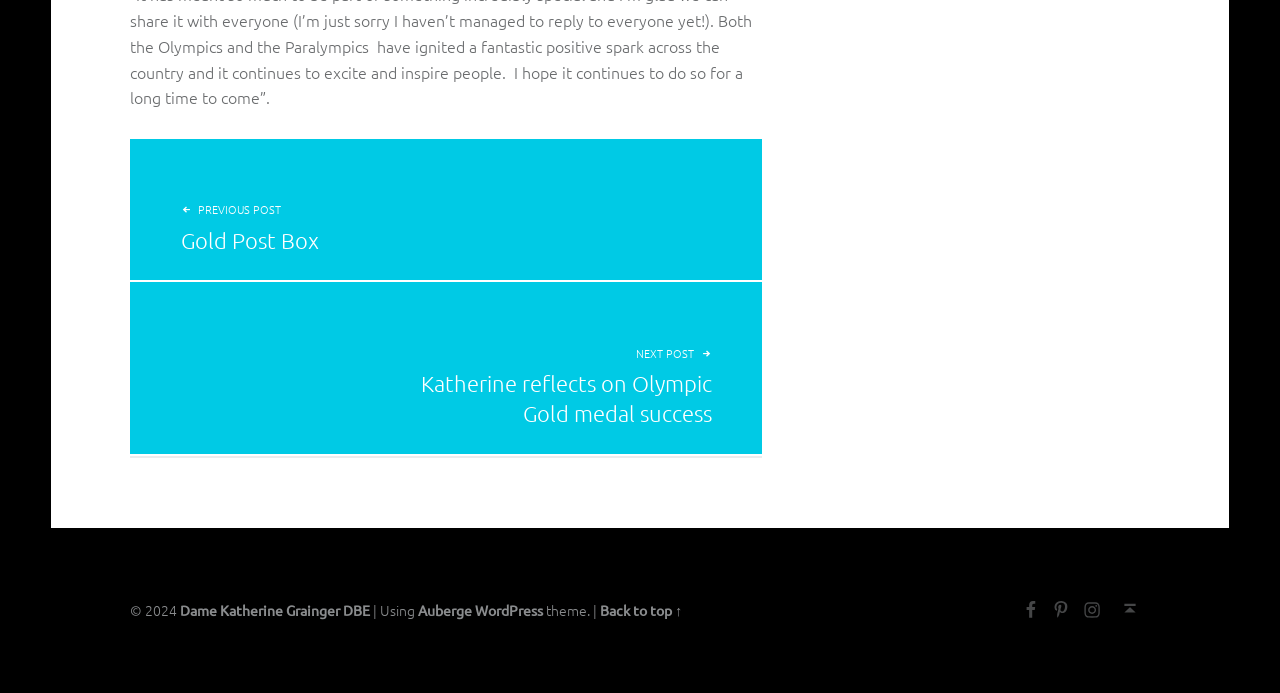Please identify the bounding box coordinates of the element's region that I should click in order to complete the following instruction: "go to previous post". The bounding box coordinates consist of four float numbers between 0 and 1, i.e., [left, top, right, bottom].

[0.102, 0.201, 0.596, 0.404]